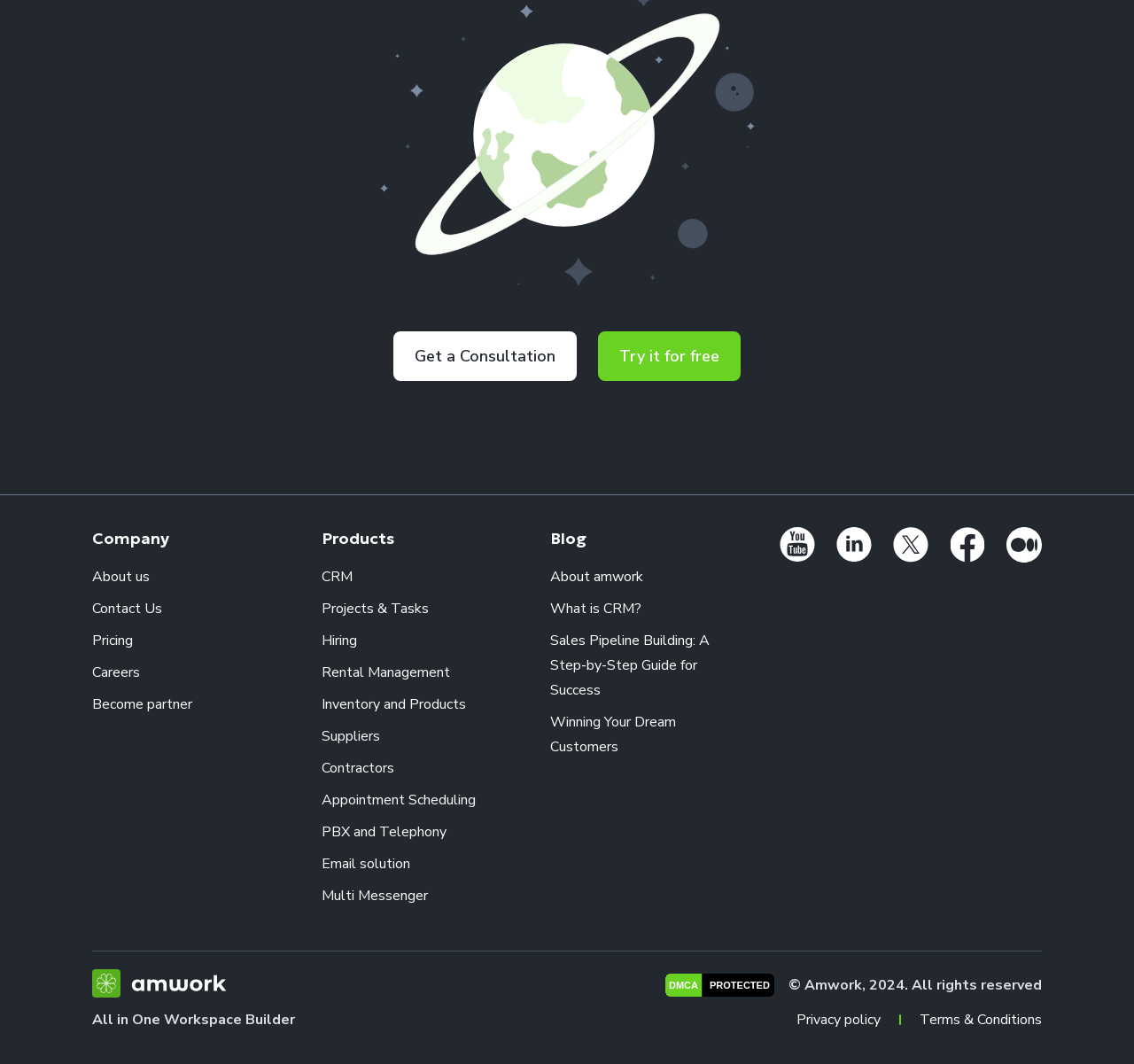What is the text of the footer section at the bottom left?
Using the image provided, answer with just one word or phrase.

© Amwork, 2024. All rights reserved